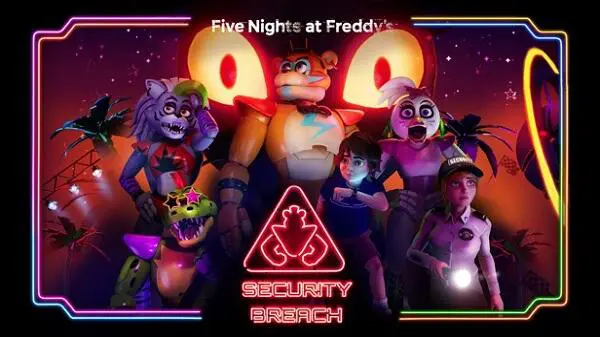Offer a detailed explanation of the image.

The image showcases a vibrant and dynamic scene from the horror survival game "Five Nights at Freddy's: Security Breach." Central to the composition is a group of animated characters, including a young boy named Gregory, surrounded by various animatronics, each exhibiting distinct expressions and poses that convey a mix of suspense and intrigue. Notable characters include a wolf-like figure and a bright-eyed bear, positioned dramatically against a backdrop that suggests a nighttime setting, illuminated by colorful neon lights. 

The title, "Five Nights at Freddy's," is prominently featured at the top, while the phrase "SECURITY BREACH" is creatively integrated into the design at the bottom, framed by a stylized logo. This imagery encapsulates the blend of excitement and horror that defines the gameplay experience, emphasizing the player's mission to navigate a complex filled with animatronic figures while escaping their grasp. The overall aesthetic is both engaging and foreboding, appealing to fans of the franchise and new players alike.